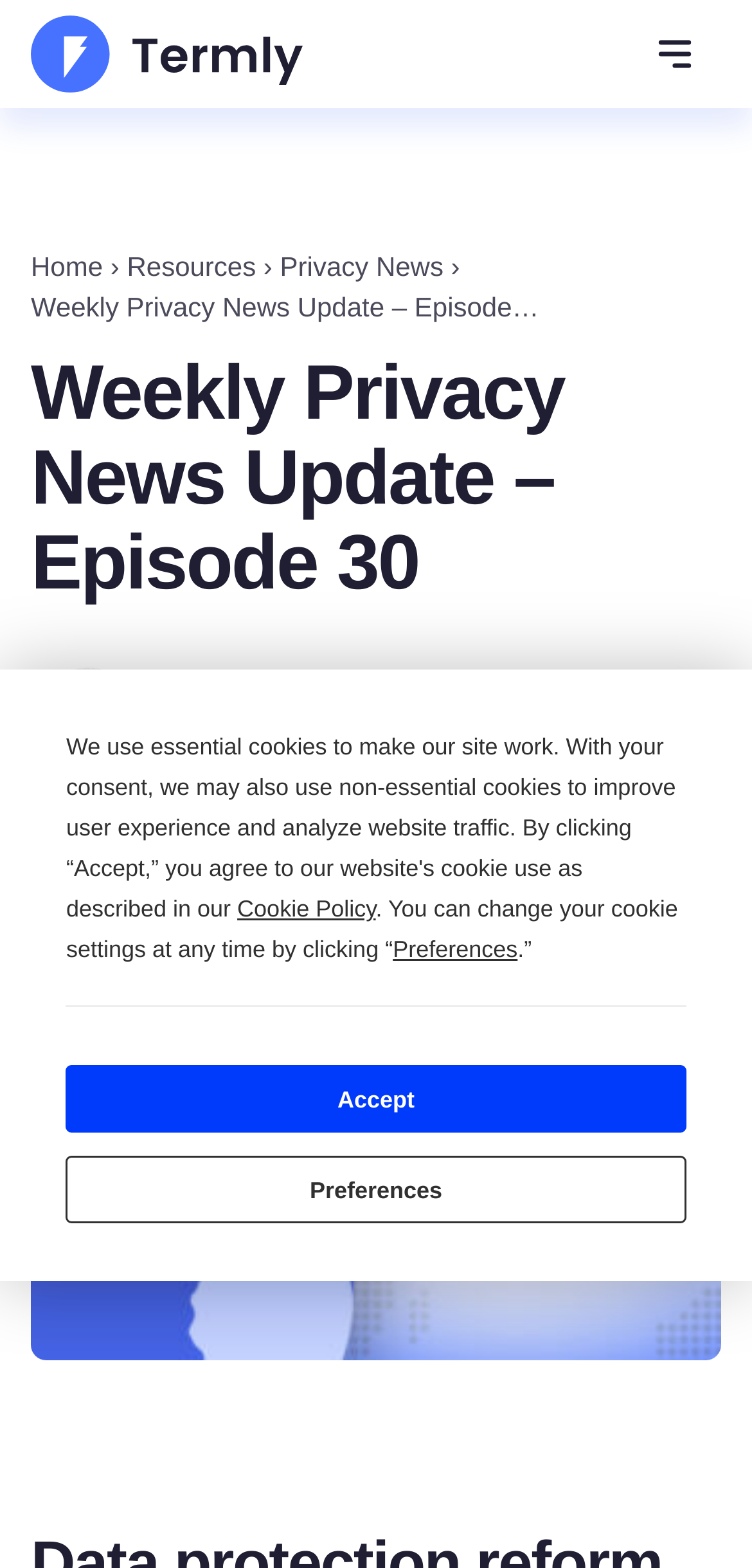What is the format of the news update?
Please analyze the image and answer the question with as much detail as possible.

The format of the news update is an episode, which can be inferred from the text 'Weekly Privacy News Update – Episode 30' and the context of the webpage.